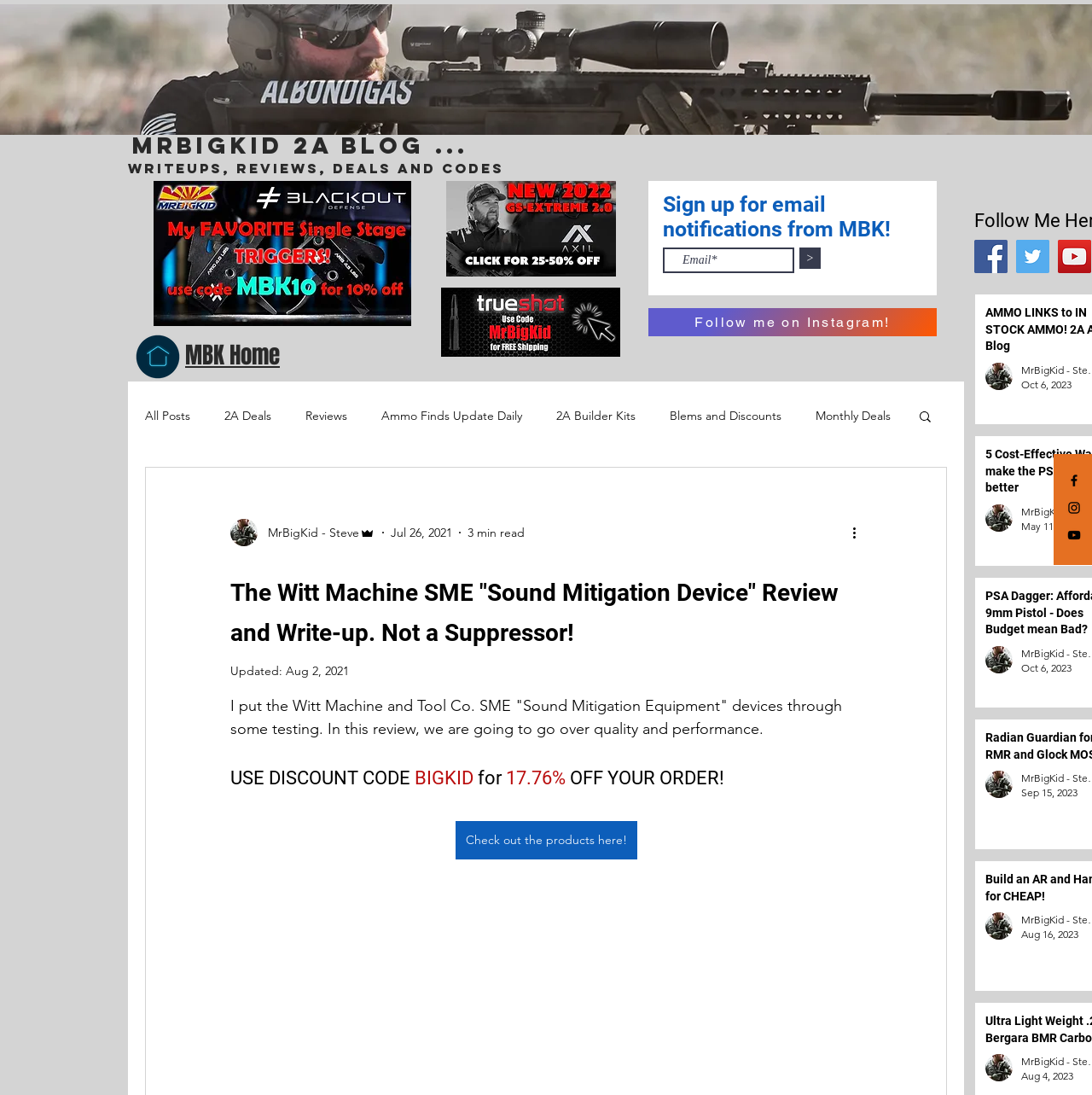Pinpoint the bounding box coordinates of the element that must be clicked to accomplish the following instruction: "Click on Facebook". The coordinates should be in the format of four float numbers between 0 and 1, i.e., [left, top, right, bottom].

[0.892, 0.219, 0.923, 0.249]